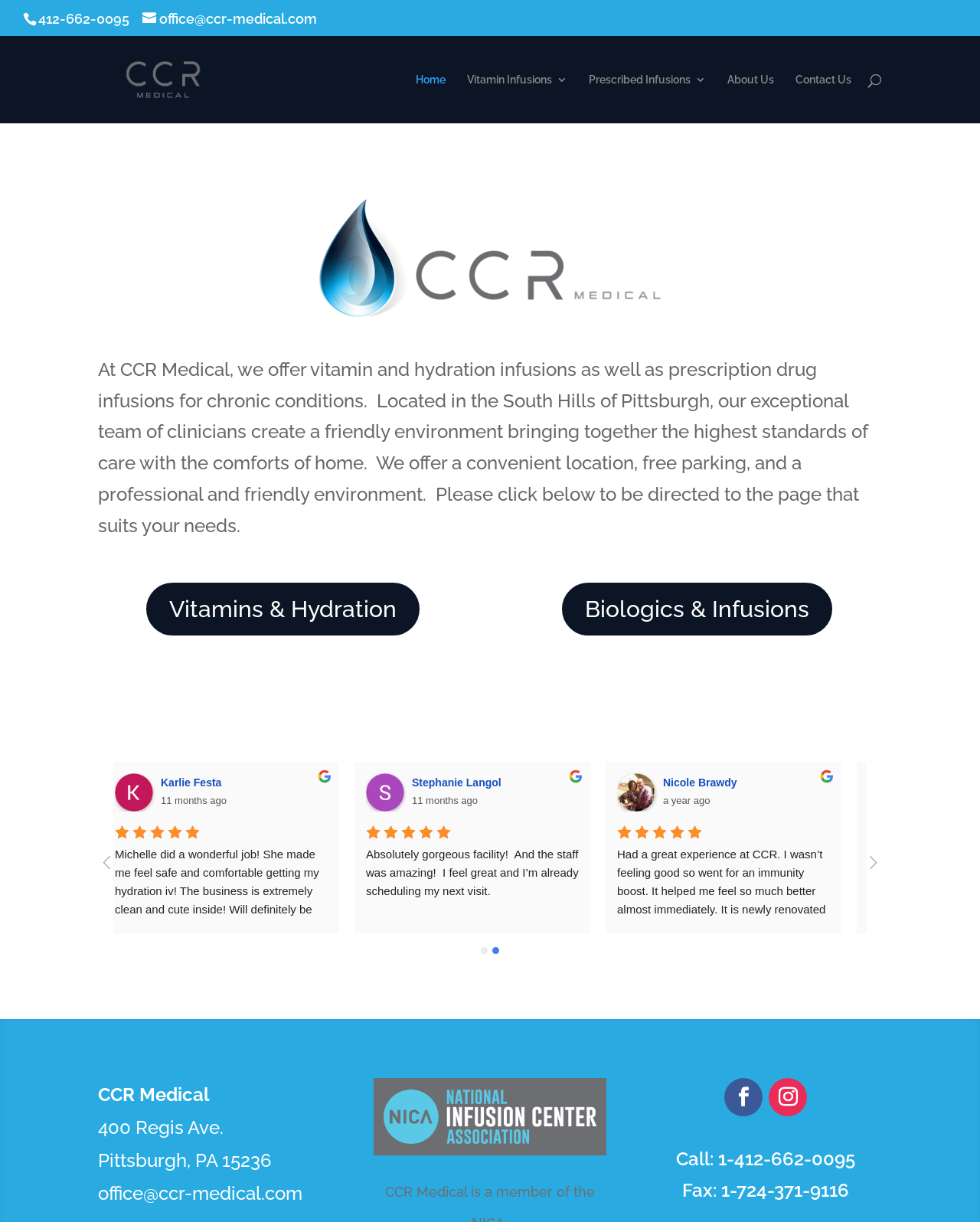What is the phone number to contact CCR Medical?
Provide a well-explained and detailed answer to the question.

I found the phone number by looking at the top right corner of the webpage, where it is displayed as a link.